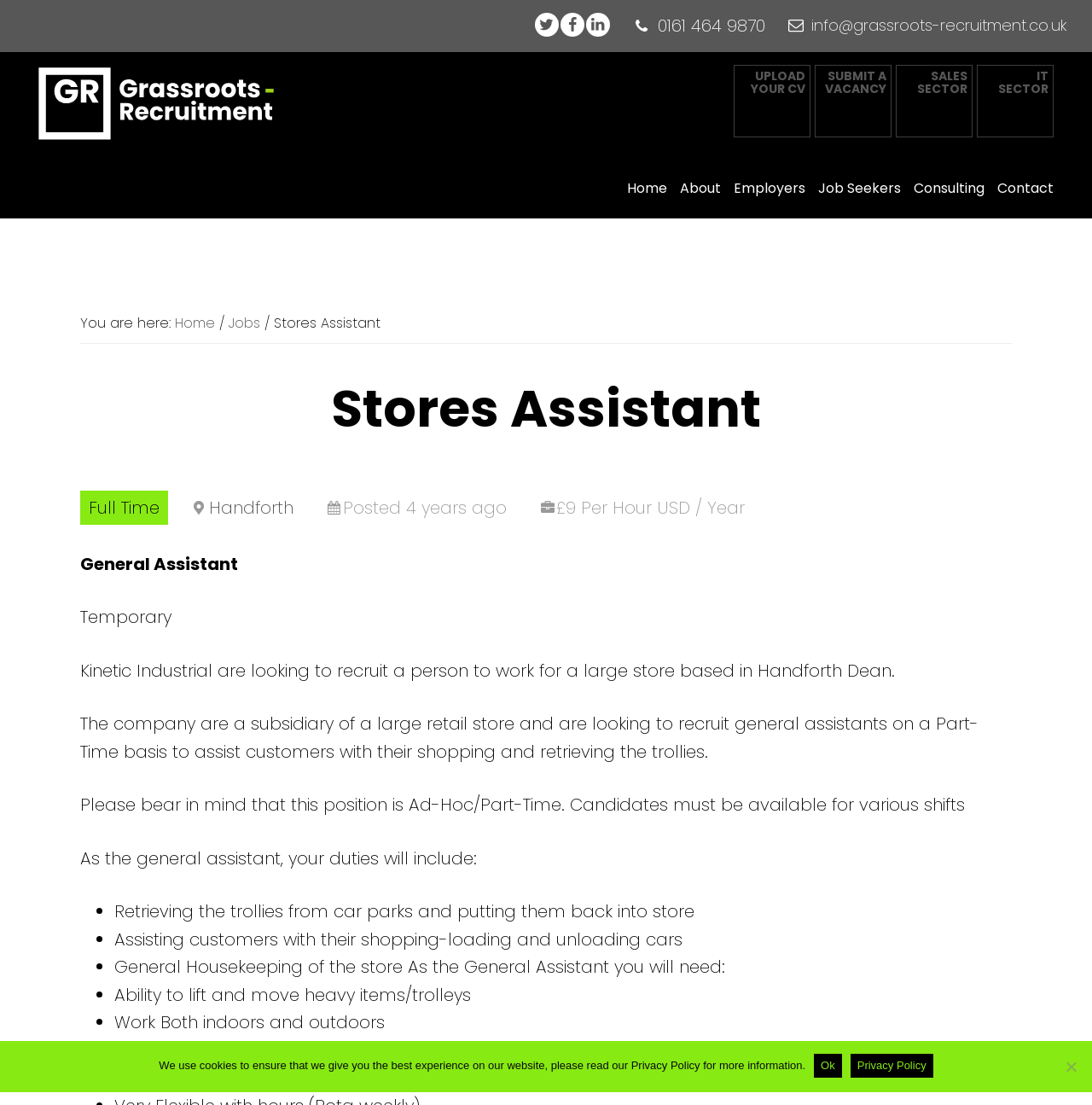Determine the bounding box coordinates of the target area to click to execute the following instruction: "Click on Contact."

None